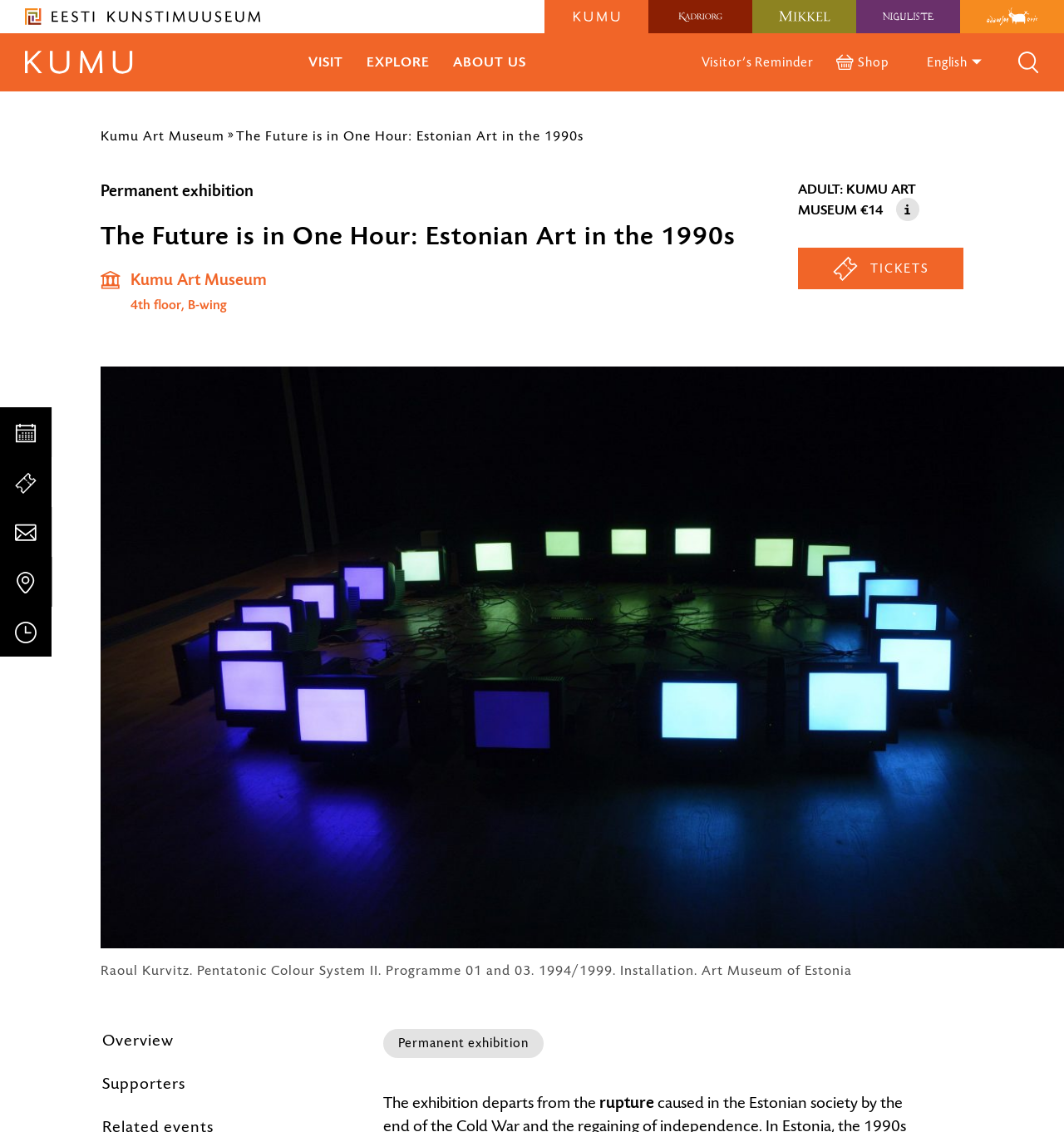What is the name of the current exhibition?
Please respond to the question with a detailed and well-explained answer.

I found the answer by looking at the heading section where it says 'The Future is in One Hour: Estonian Art in the 1990s Permanent exhibition' which indicates that the current exhibition is 'The Future is in One Hour: Estonian Art in the 1990s'.